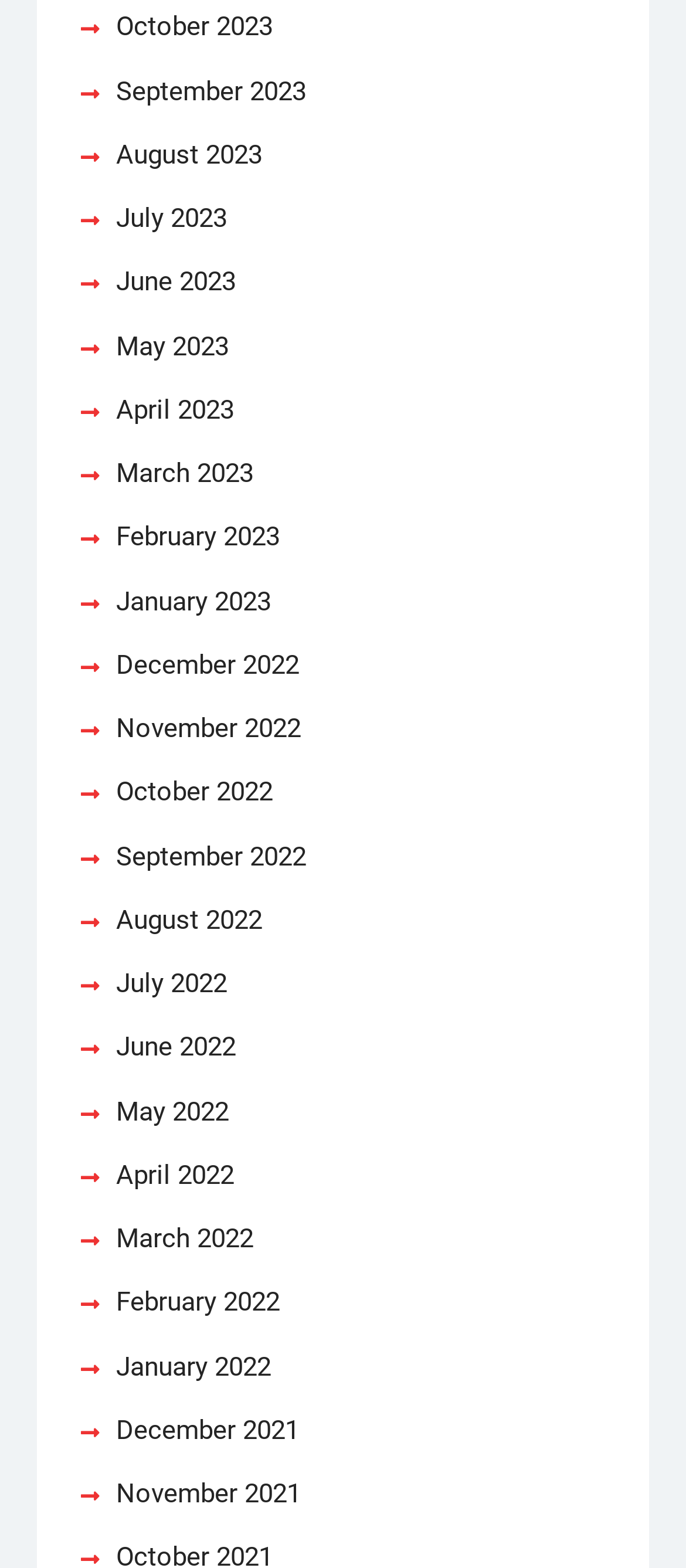What is the latest month listed?
Provide a one-word or short-phrase answer based on the image.

October 2023